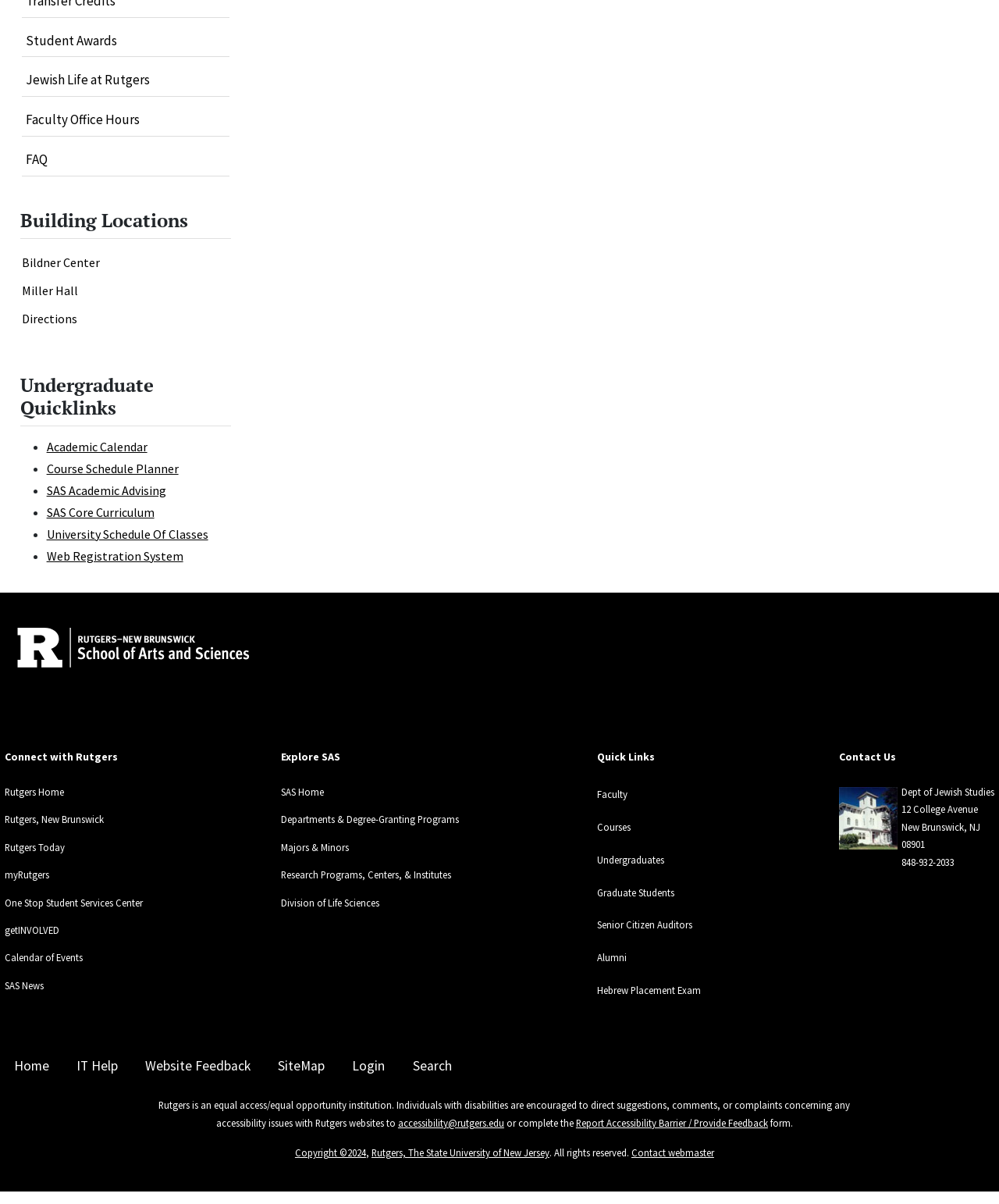What is the phone number of the Department of Jewish Studies?
Refer to the image and give a detailed response to the question.

I found the answer by looking at the contact information section at the bottom of the page, which lists the phone number as '848-932-2033'.